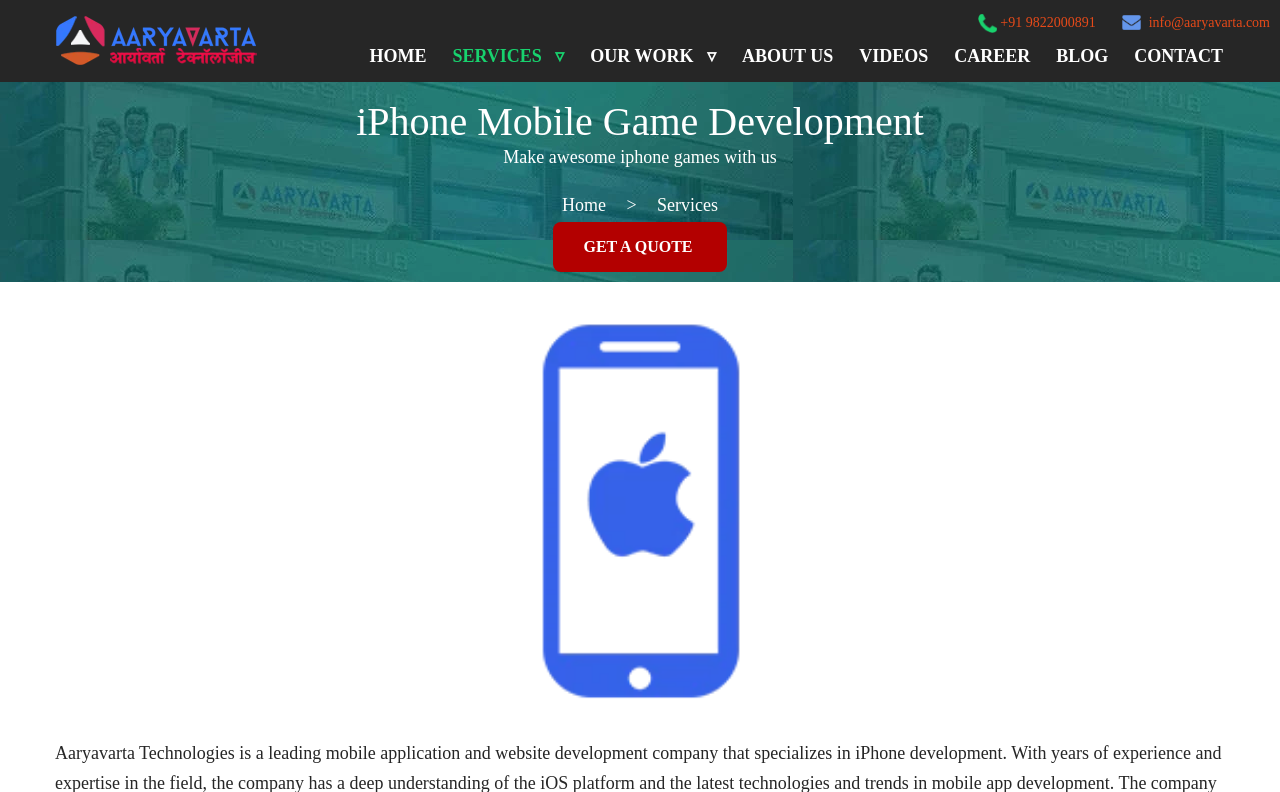Analyze the image and deliver a detailed answer to the question: How many main navigation links are there?

The main navigation links are located at the top of the webpage, and they are 'HOME', 'SERVICES', 'OUR WORK', 'ABOUT US', 'VIDEOS', 'CAREER', 'BLOG', and 'CONTACT'. I counted them by looking at the links with text content.